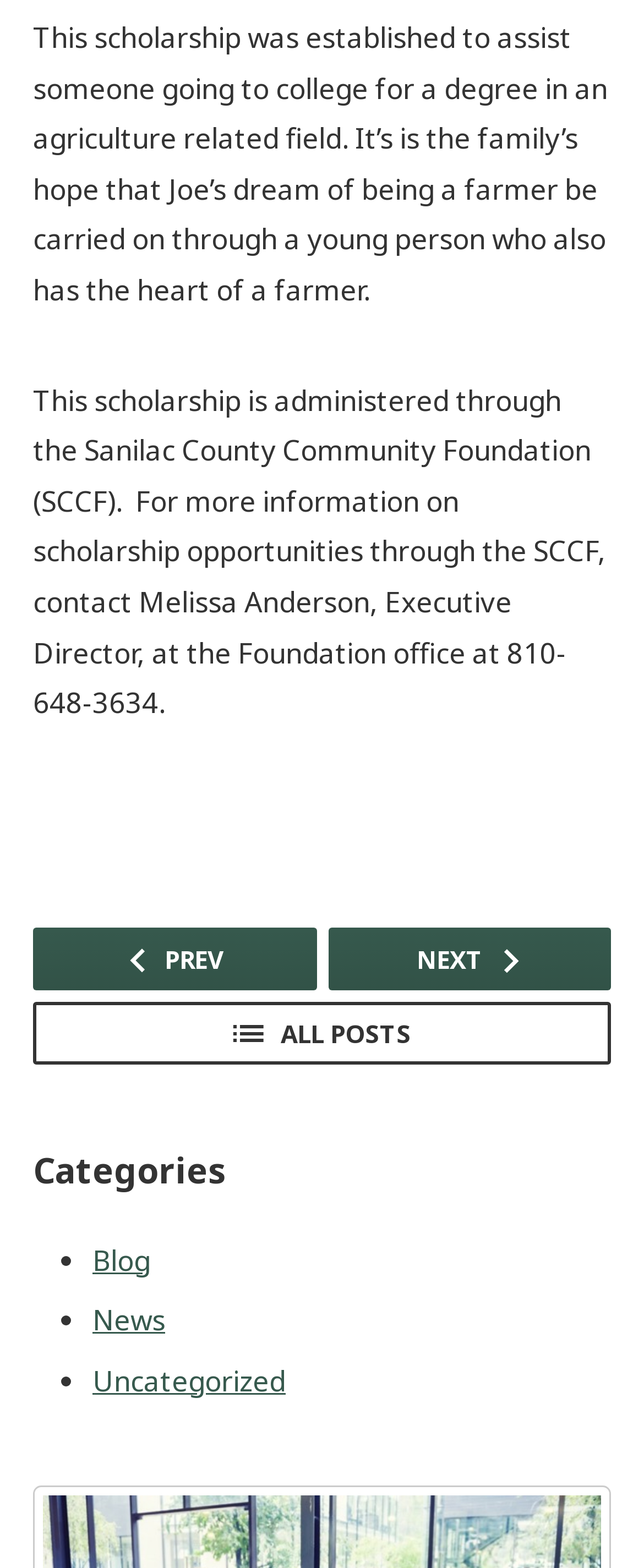Use a single word or phrase to answer the following:
What are the categories listed on the webpage?

Blog, News, Uncategorized